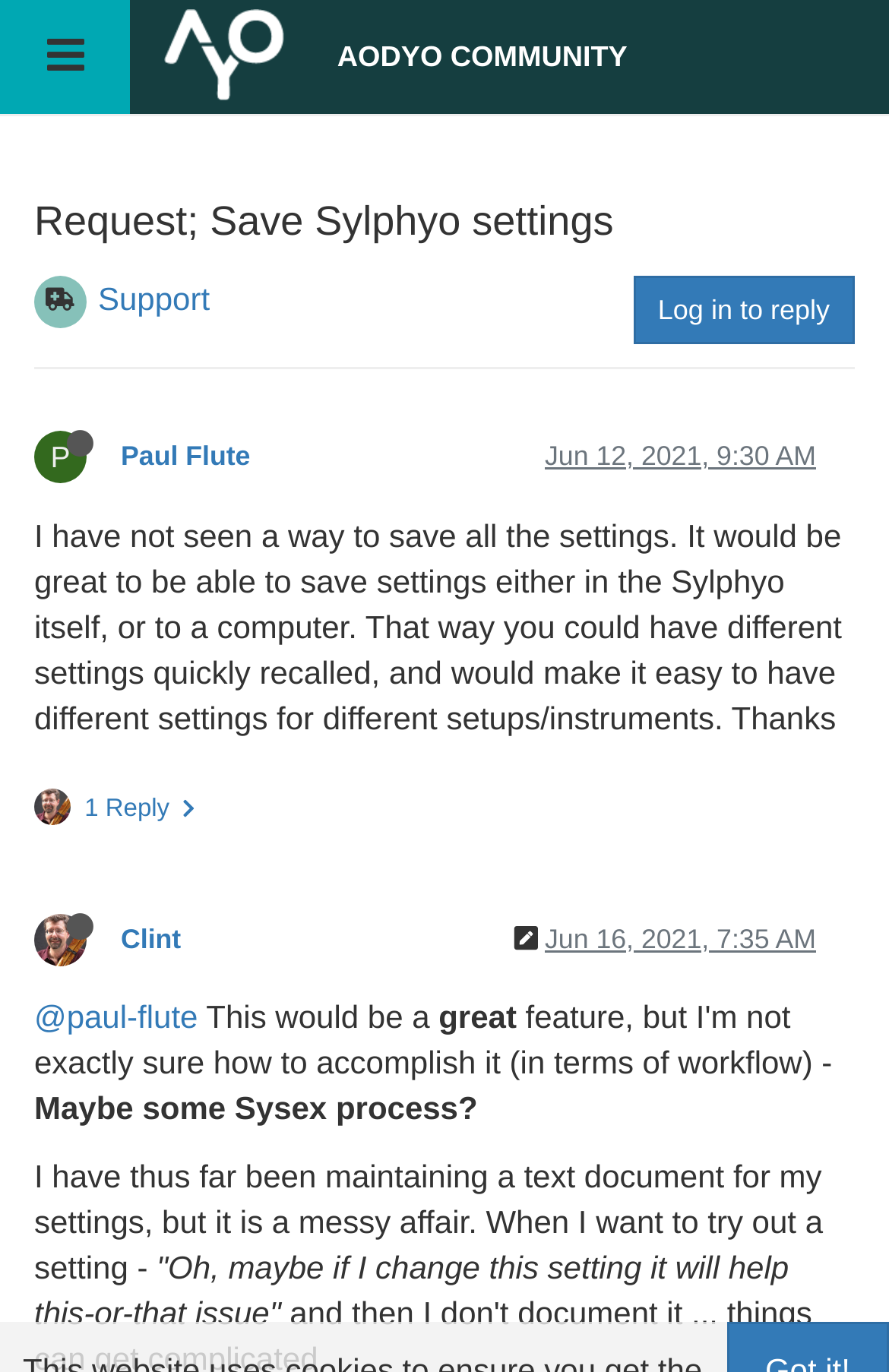Respond to the question below with a single word or phrase:
How many replies are there to the request?

1